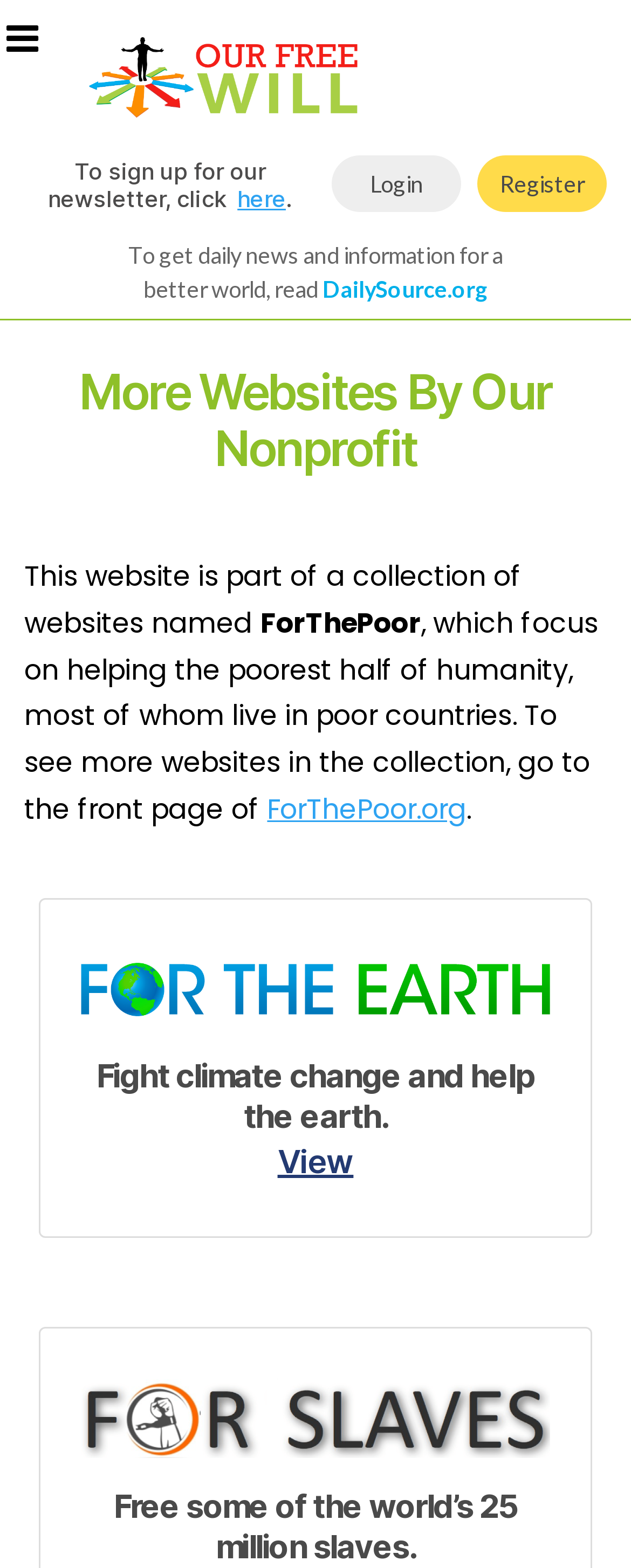How many images are there on this webpage?
Give a single word or phrase answer based on the content of the image.

3